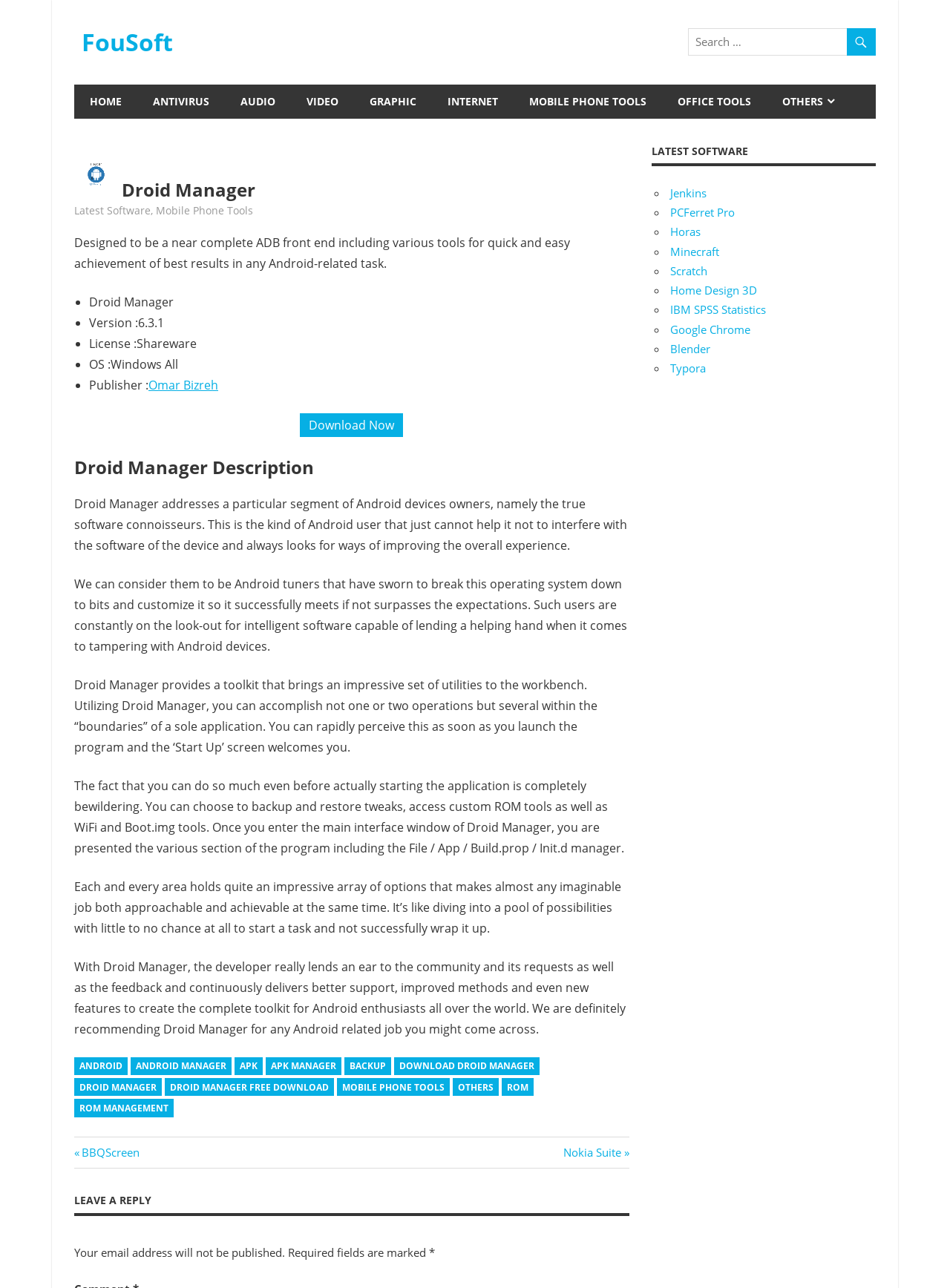Please locate the bounding box coordinates of the region I need to click to follow this instruction: "Download Droid Manager".

[0.316, 0.324, 0.424, 0.336]